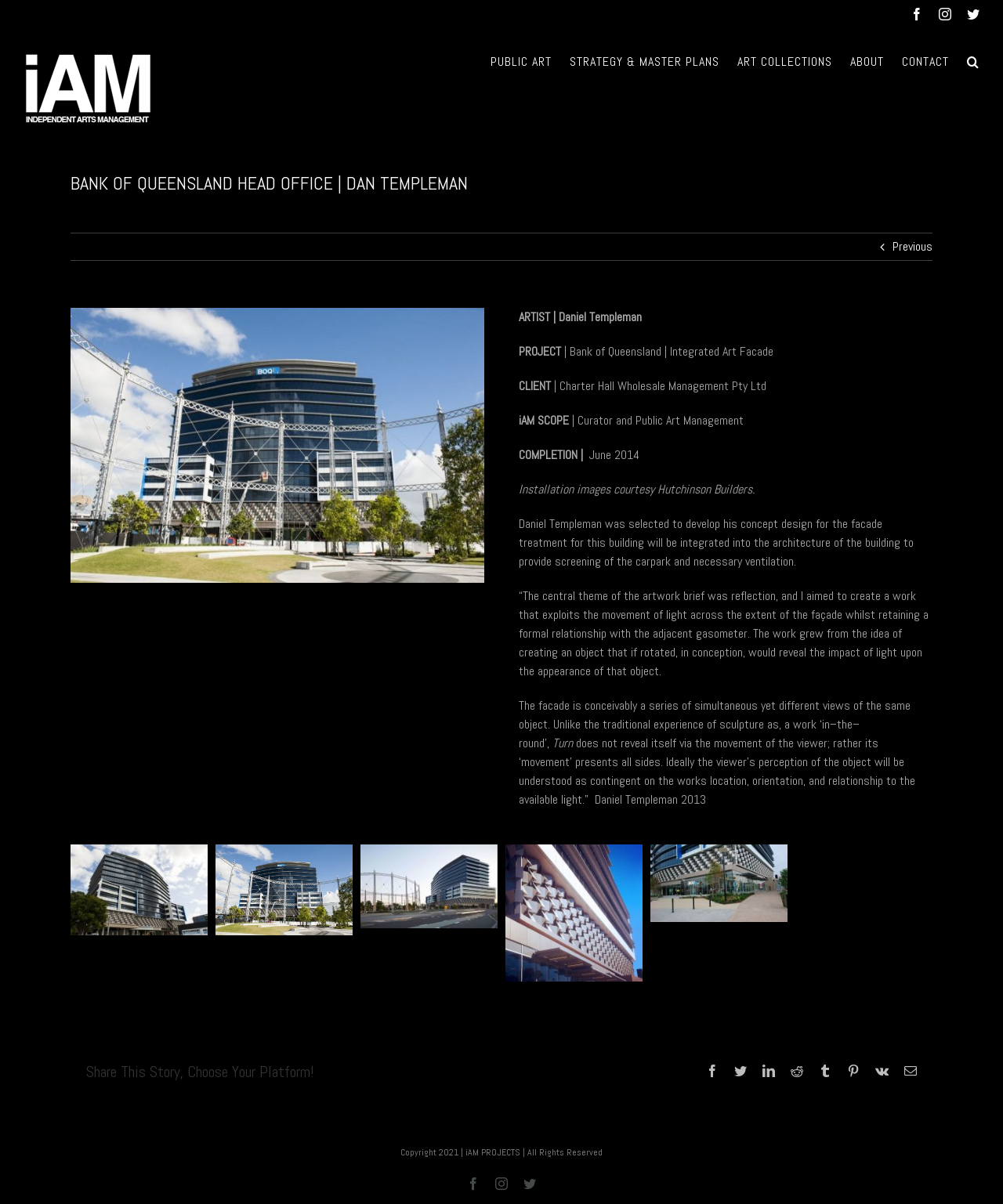Please locate and generate the primary heading on this webpage.

BANK OF QUEENSLAND HEAD OFFICE | DAN TEMPLEMAN